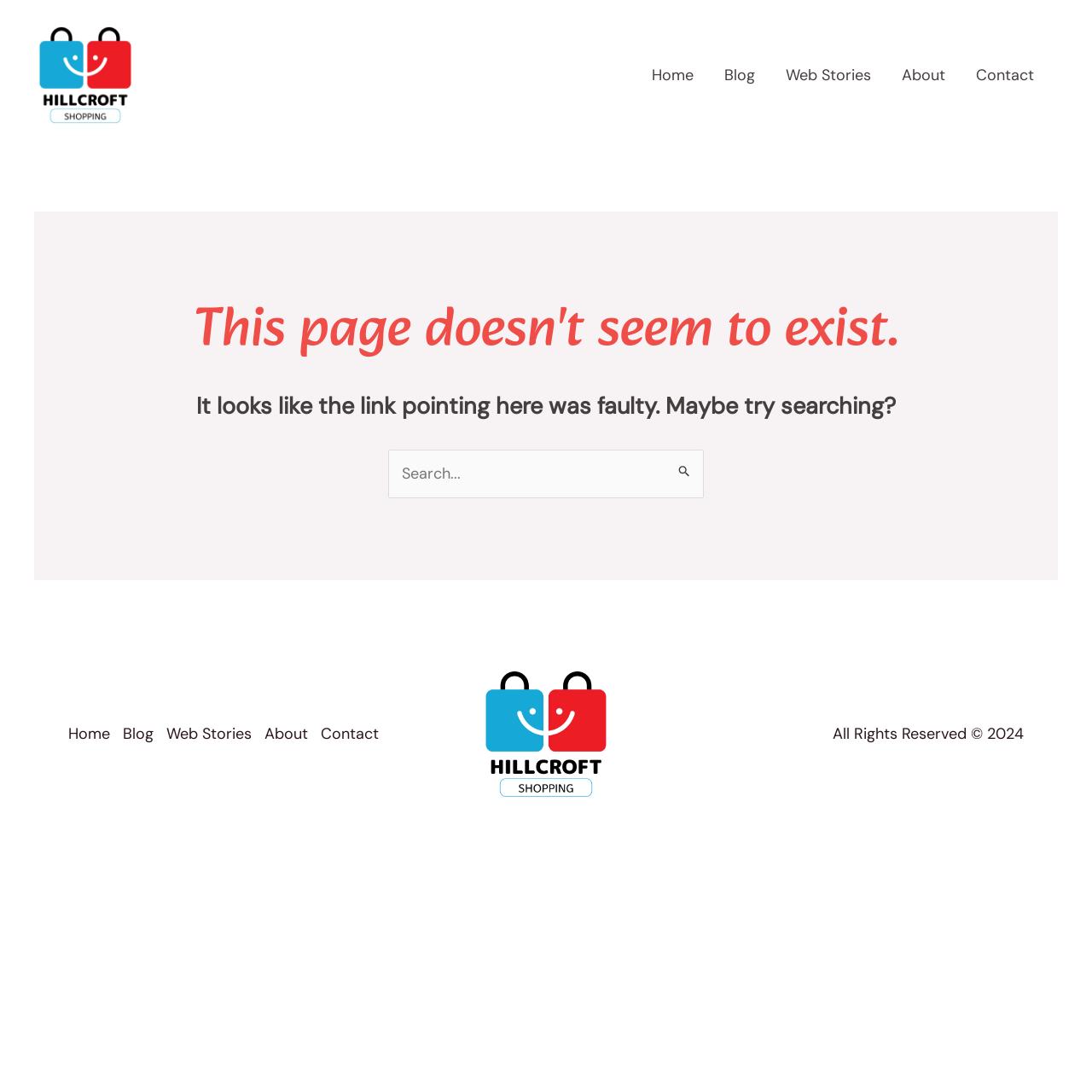Generate an in-depth caption that captures all aspects of the webpage.

This webpage is a "Page Not Found" error page for Hillcroft Shopping. At the top left, there is a link to "hillcroftshopping" accompanied by an image with the same name. 

To the right of the image, there is a navigation menu labeled "Site Navigation: Main Menu" containing five links: "Home", "Blog", "Web Stories", "About", and "Contact". 

Below the navigation menu, there is a header section with a heading that reads "This page doesn't seem to exist." 

Under the header, there is a paragraph of text that says "It looks like the link pointing here was faulty. Maybe try searching?" 

Next to the paragraph, there is a search box with a label "Search for:" and a submit button with a search icon. 

At the bottom of the page, there is a footer section with a navigation menu identical to the one at the top, followed by an image of "hillcroftshopping" and a copyright notice that reads "All Rights Reserved © 2024".